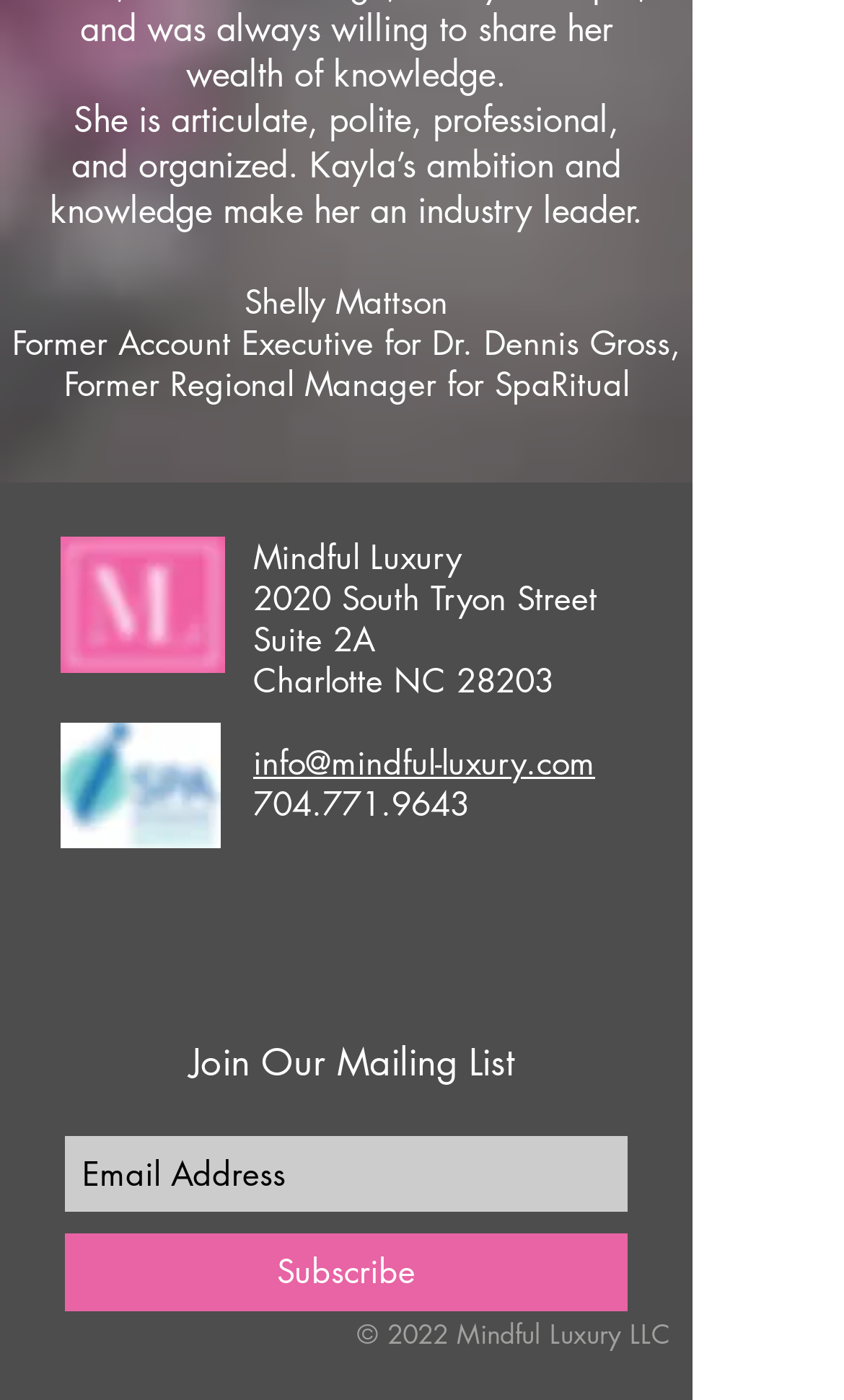What is the purpose of the textbox?
Refer to the image and give a detailed answer to the question.

The textbox is part of the 'Join Our Mailing List' section, and it is labeled as 'Email Address', which suggests that it is meant for users to enter their email address to subscribe to the mailing list.